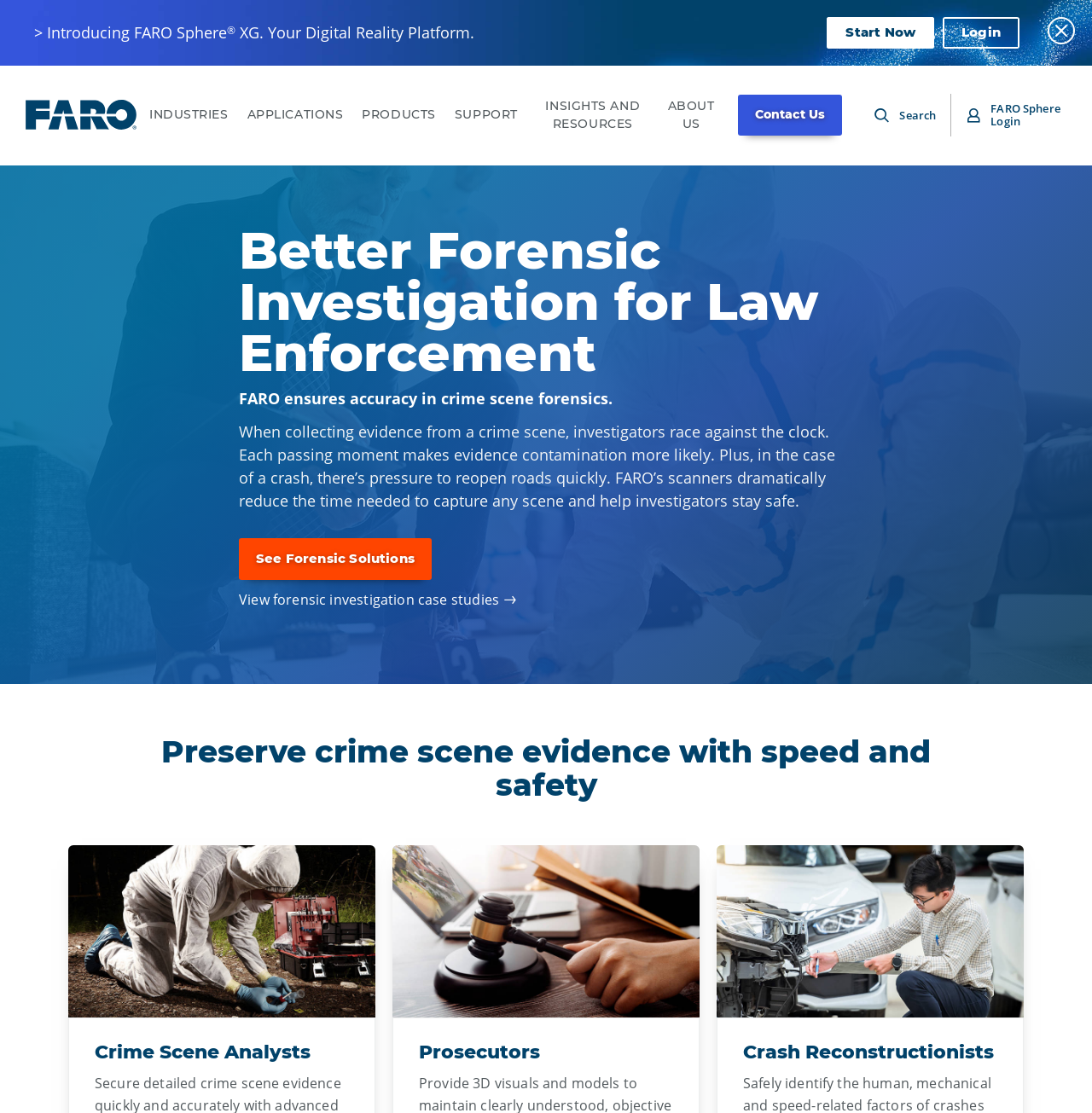Respond to the question below with a concise word or phrase:
What is the name of the company logo?

FARO Header Logo